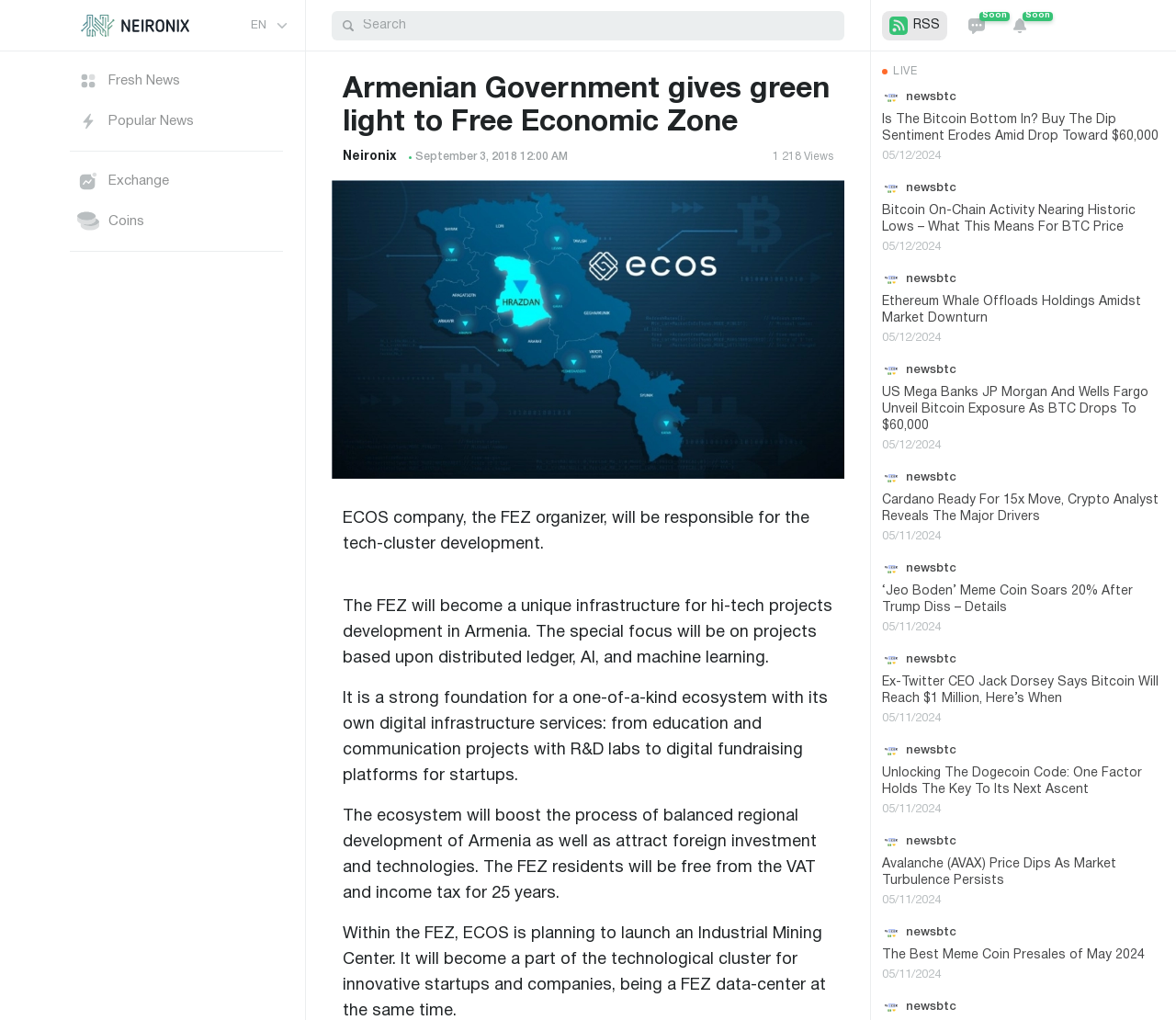Identify the bounding box coordinates for the UI element described as: "Exchange".

[0.059, 0.159, 0.24, 0.195]